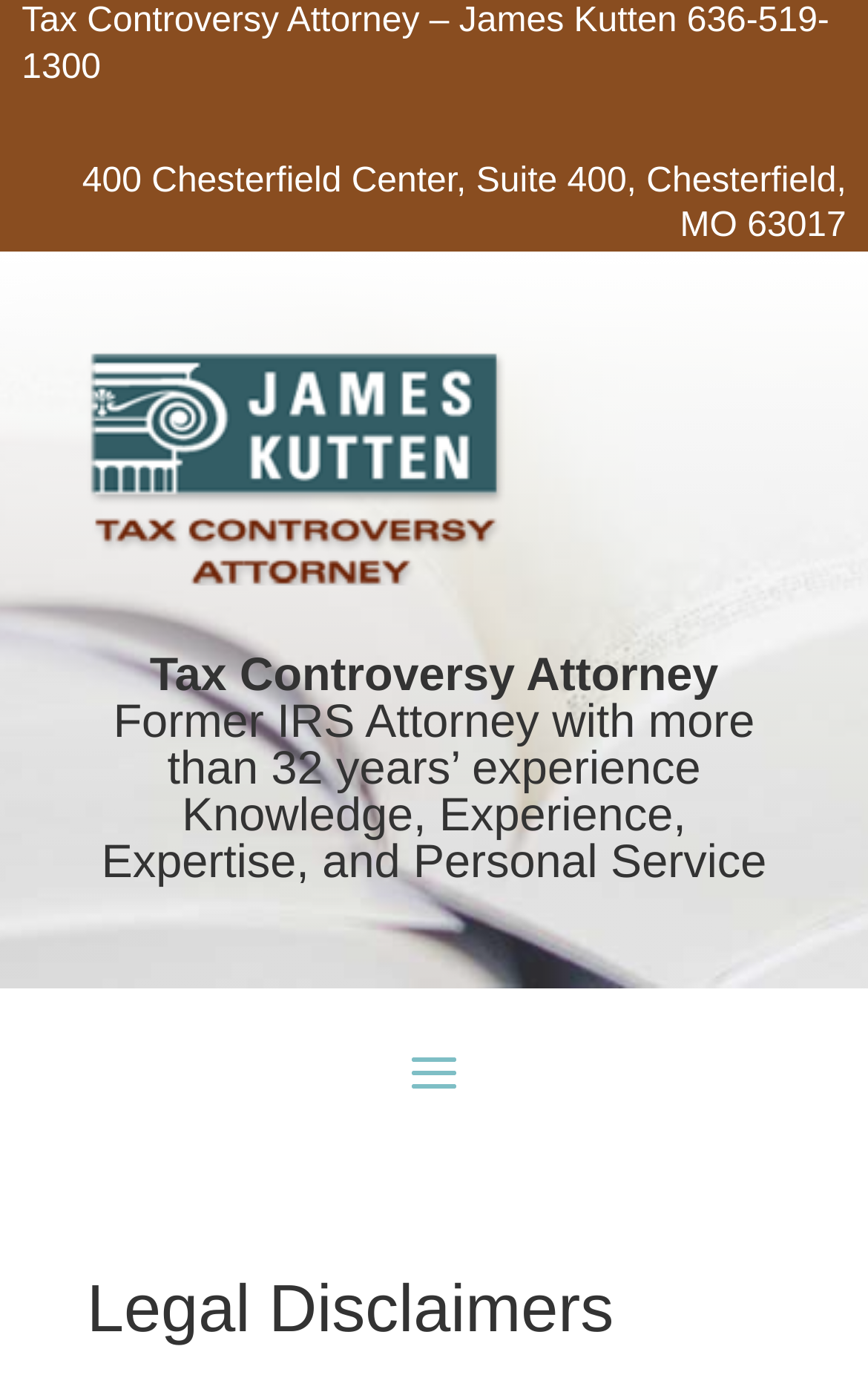How many years of experience does the tax attorney have?
Please provide a single word or phrase as your answer based on the screenshot.

more than 32 years